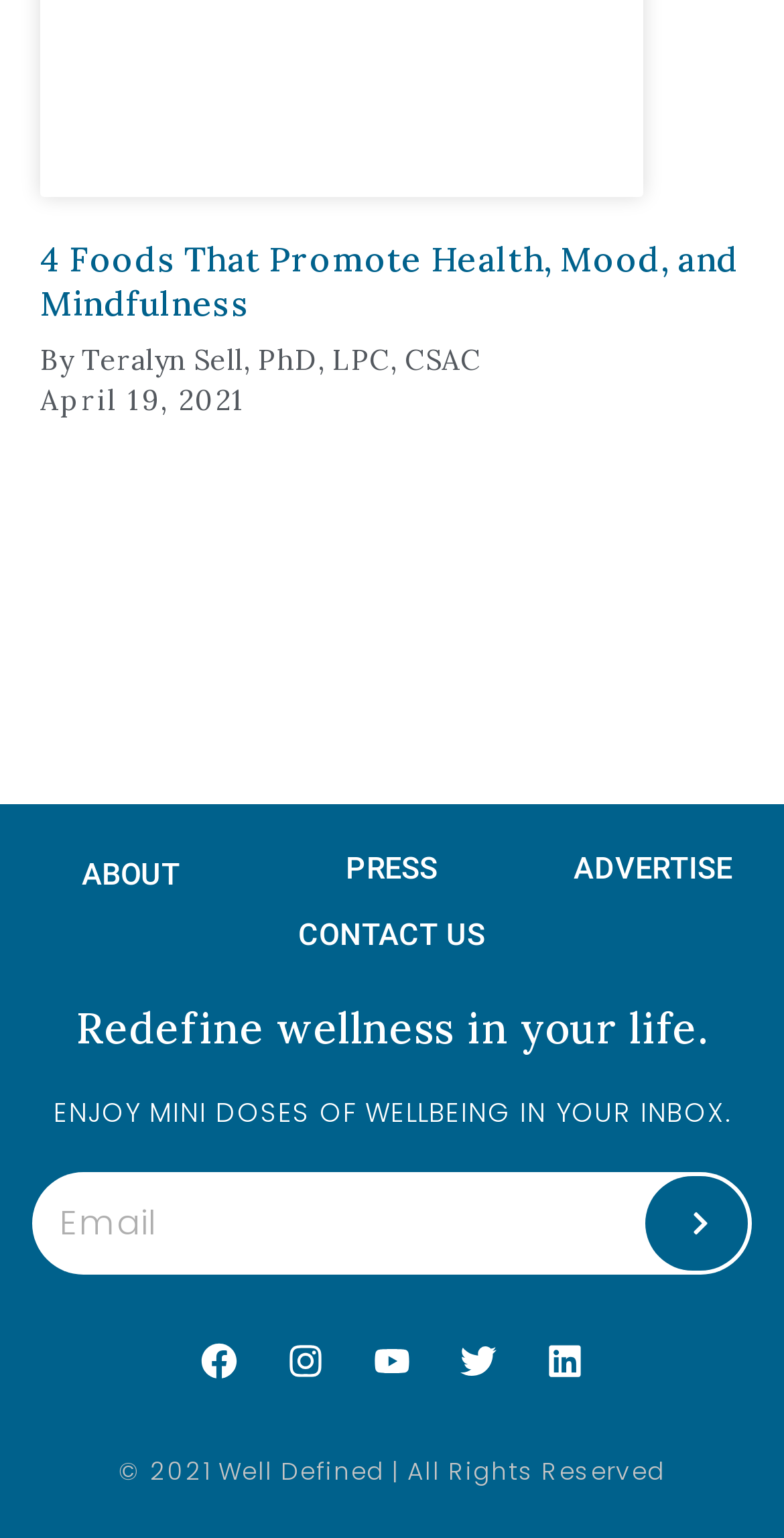Specify the bounding box coordinates of the region I need to click to perform the following instruction: "Click on Anxiety". The coordinates must be four float numbers in the range of 0 to 1, i.e., [left, top, right, bottom].

None